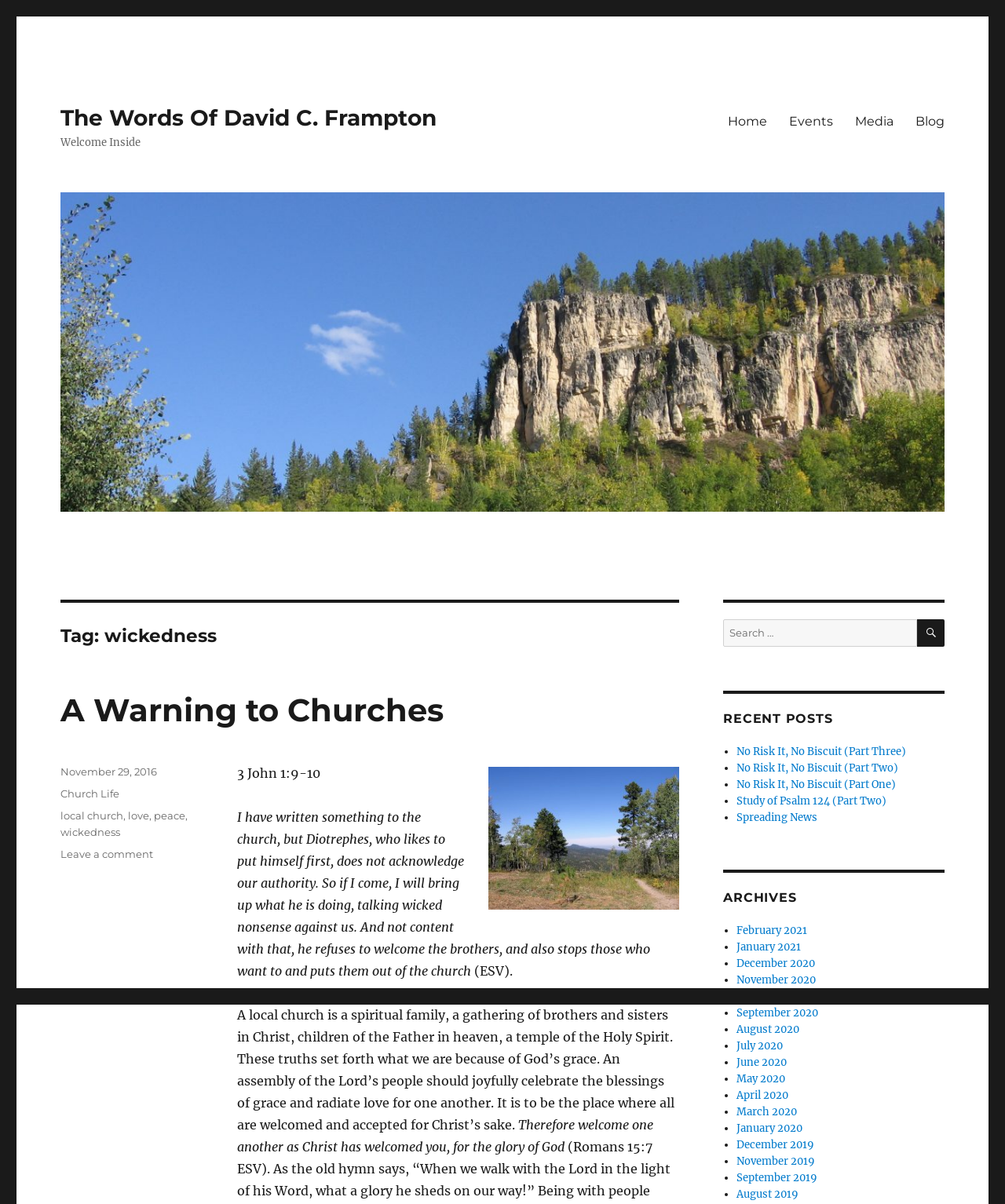Determine the bounding box for the described UI element: "Home".

[0.713, 0.087, 0.774, 0.114]